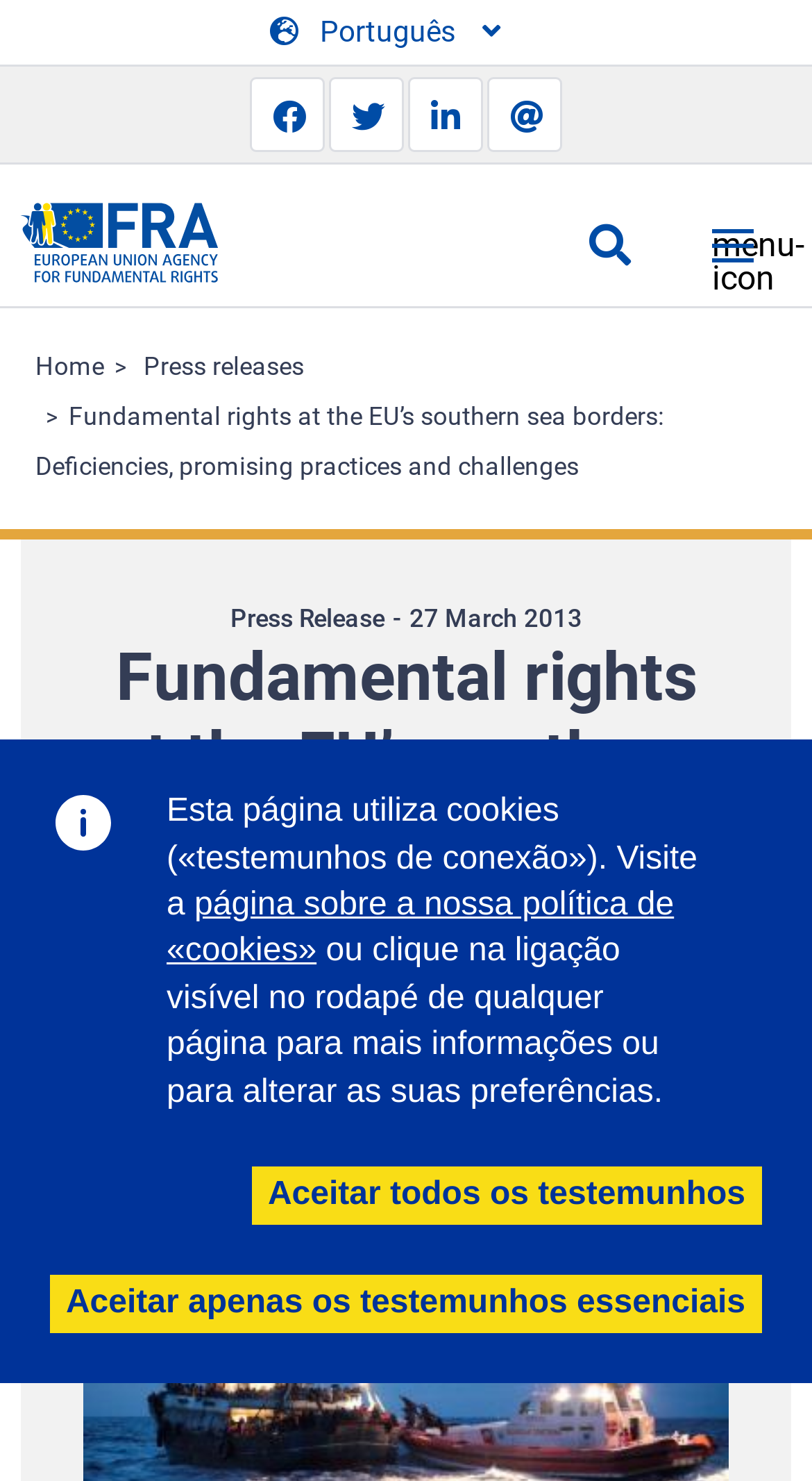How many social media sharing options are available?
Answer the question with a single word or phrase derived from the image.

4